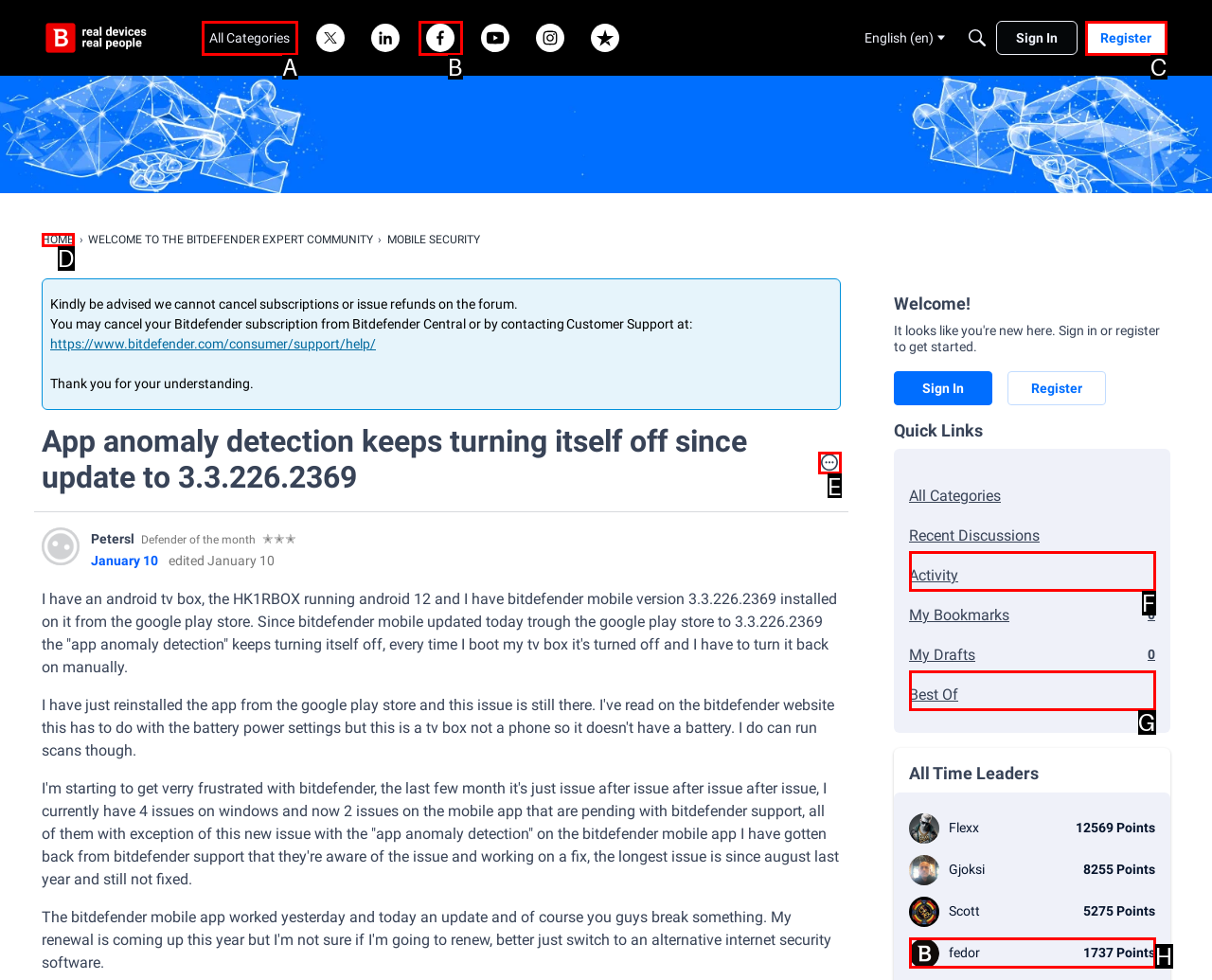Identify the correct UI element to click for this instruction: Edit the post
Respond with the appropriate option's letter from the provided choices directly.

E